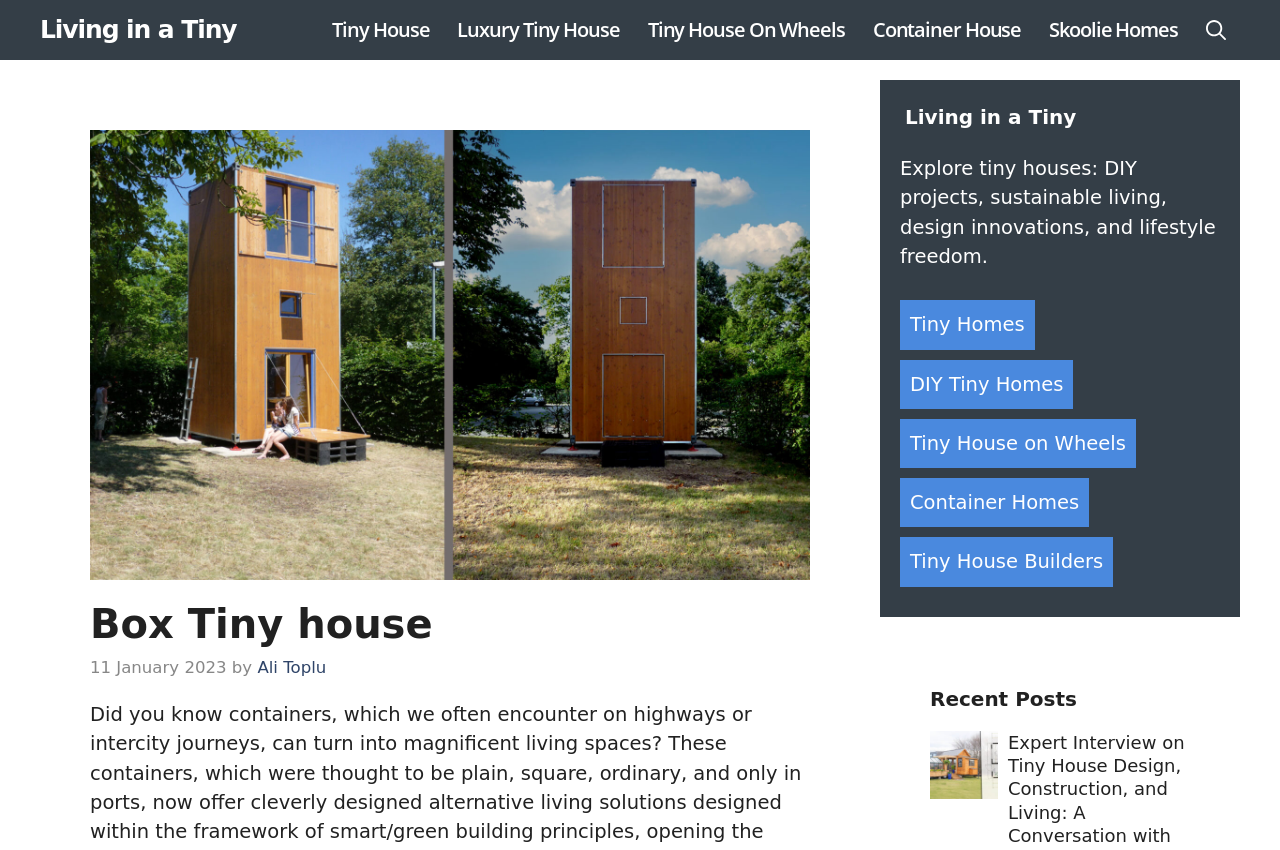Answer the following query concisely with a single word or phrase:
How many links are in the 'Recent Posts' section?

No links